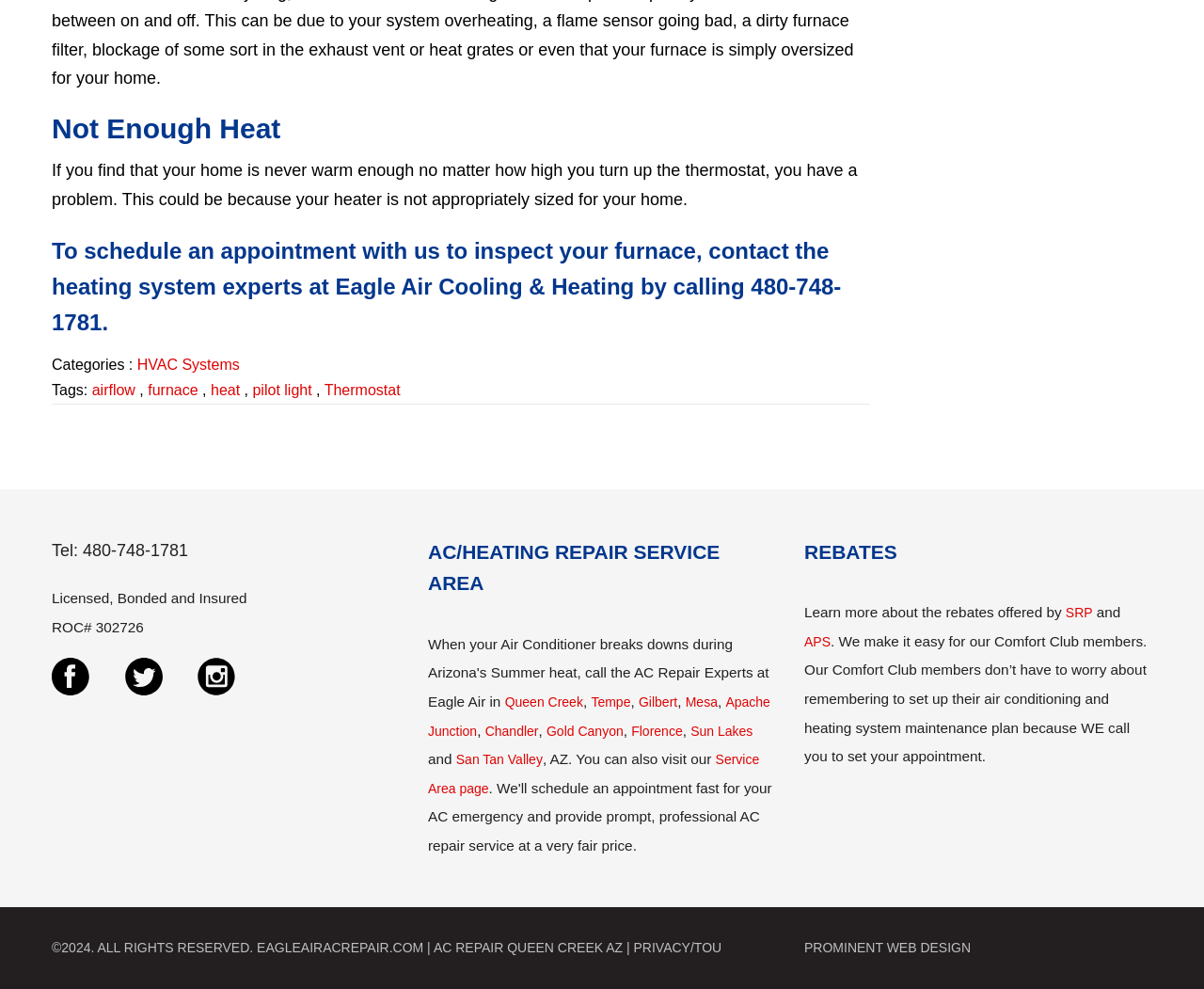Could you provide the bounding box coordinates for the portion of the screen to click to complete this instruction: "Follow Eagle Air on Facebook"?

[0.043, 0.676, 0.074, 0.69]